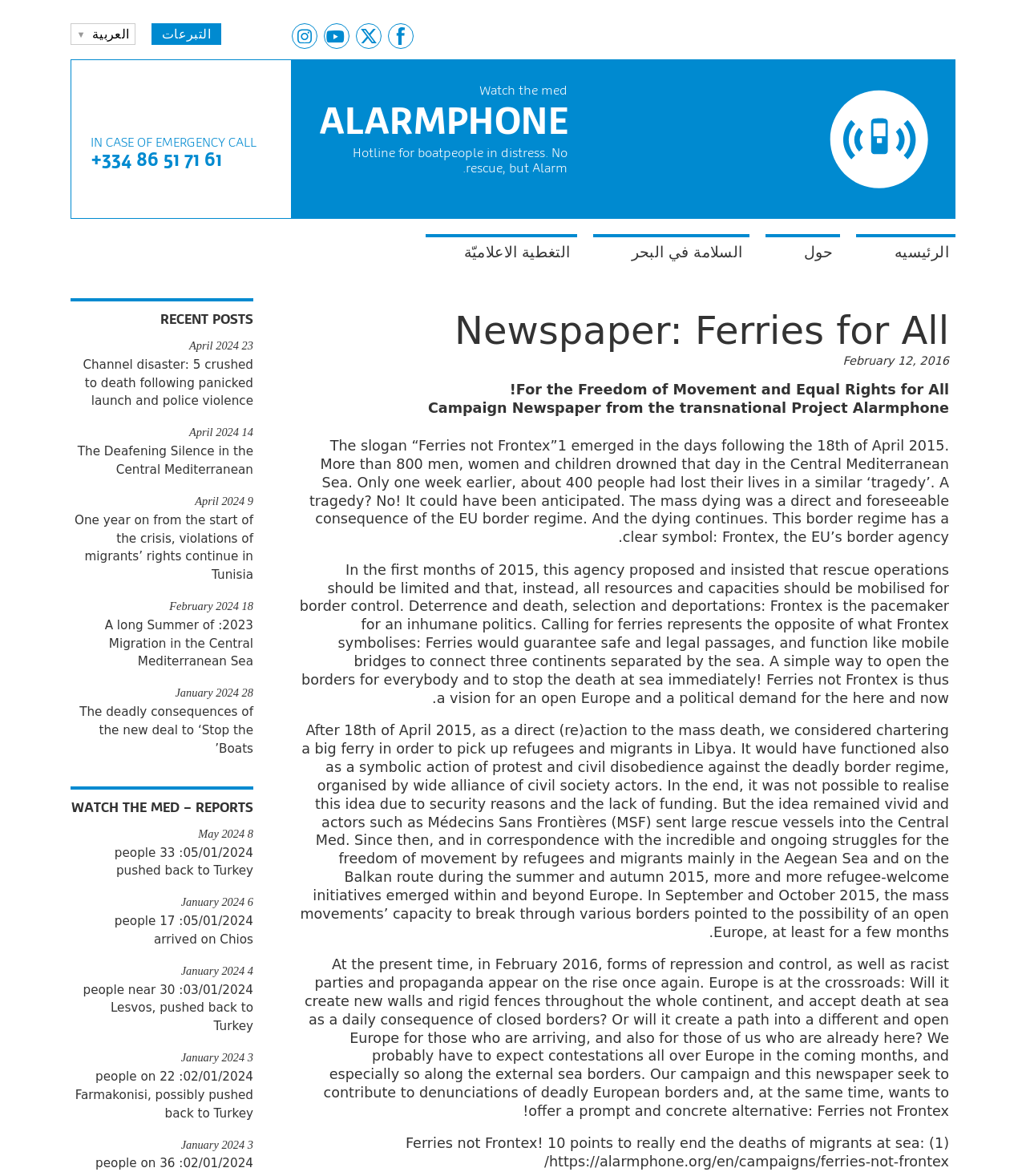What is the title of the newspaper?
Answer with a single word or short phrase according to what you see in the image.

Ferries for All